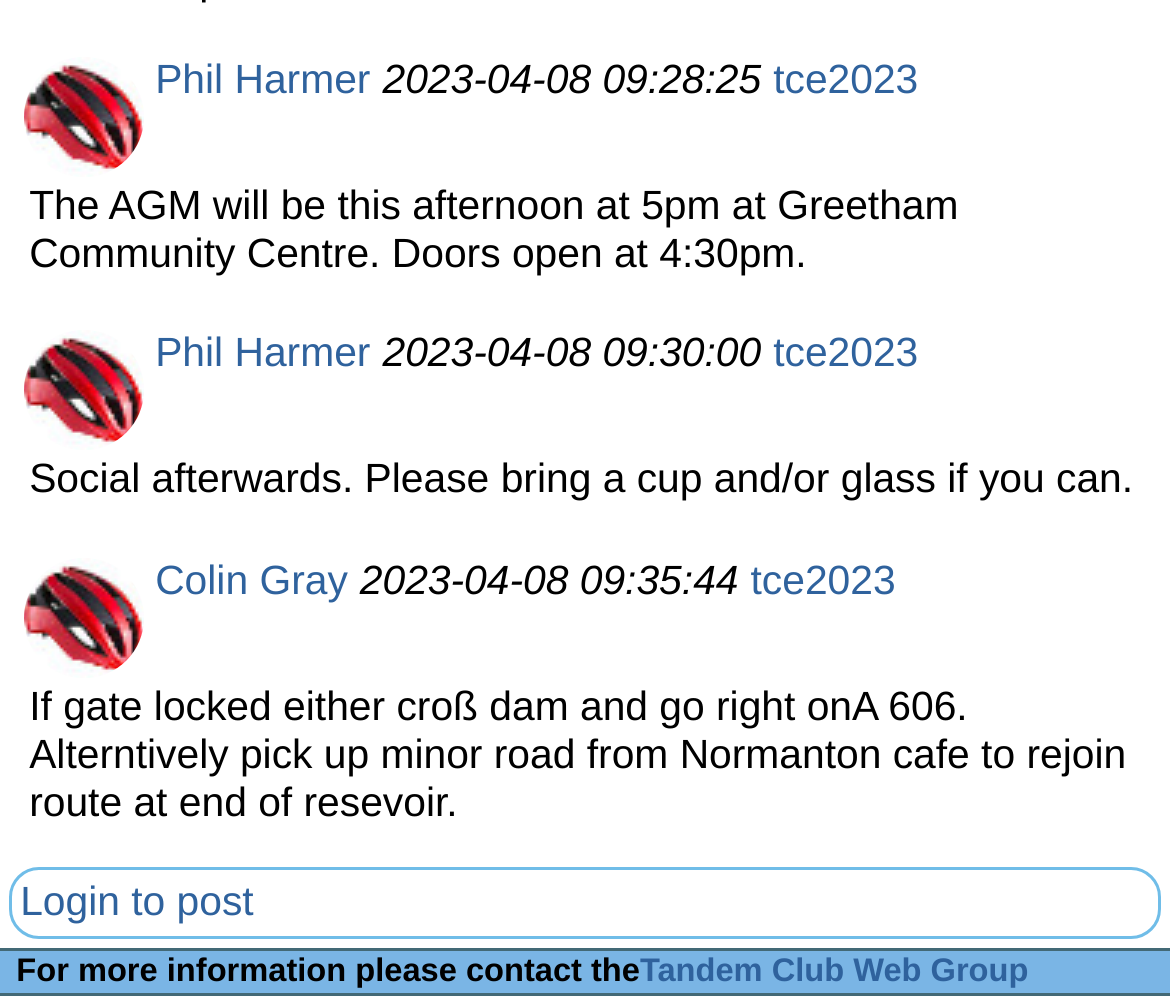Calculate the bounding box coordinates for the UI element based on the following description: "tce2023". Ensure the coordinates are four float numbers between 0 and 1, i.e., [left, top, right, bottom].

[0.661, 0.057, 0.785, 0.102]